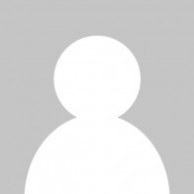Answer the following query concisely with a single word or phrase:
In which room is the event scheduled to take place?

FMH Room 219